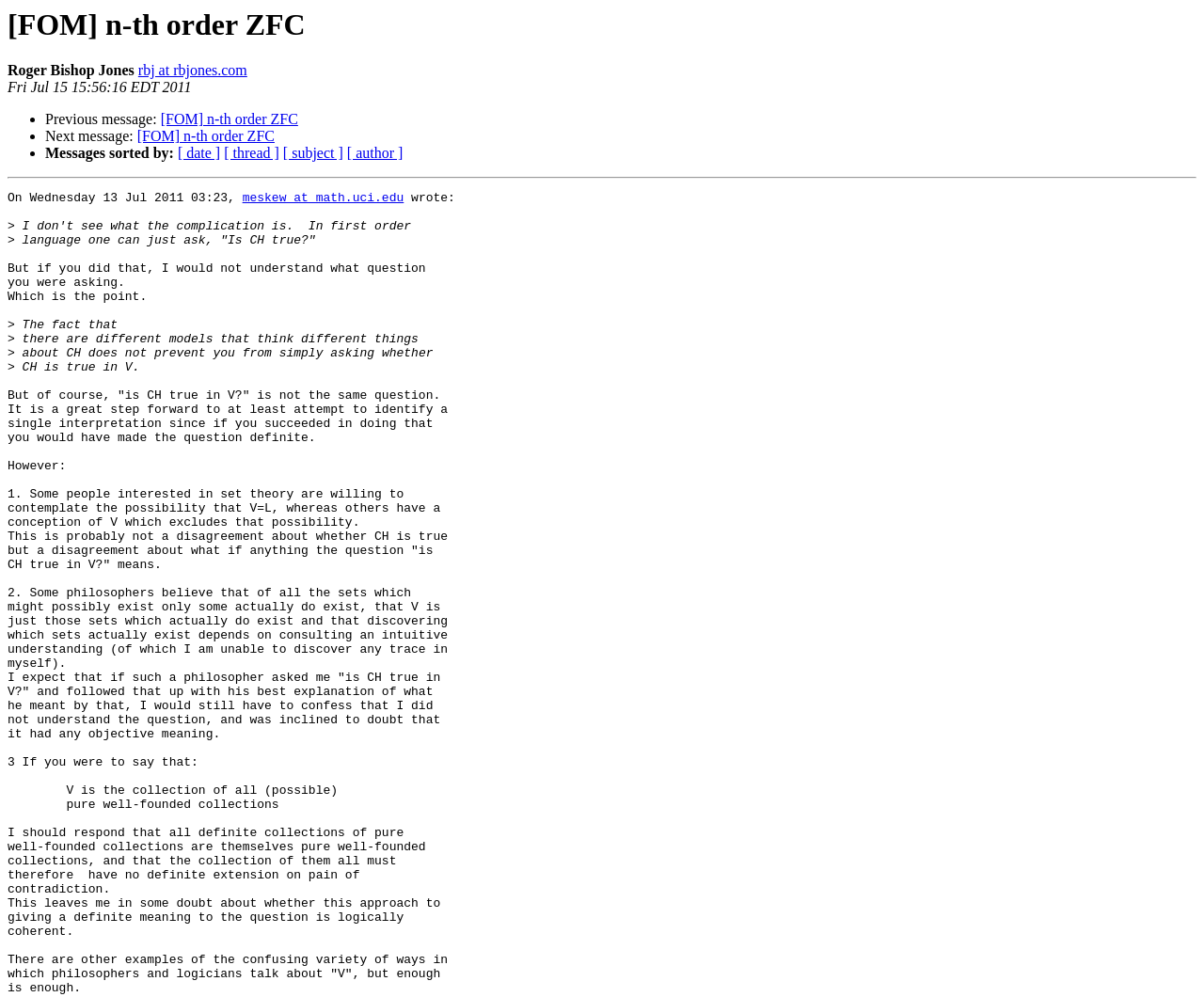Provide a thorough and detailed response to the question by examining the image: 
Who is the author of this message?

The author of this message can be found by looking at the text 'On Wednesday 13 Jul 2011 03:23,' followed by a link 'meskew at math.uci.edu', which indicates the author's email address.